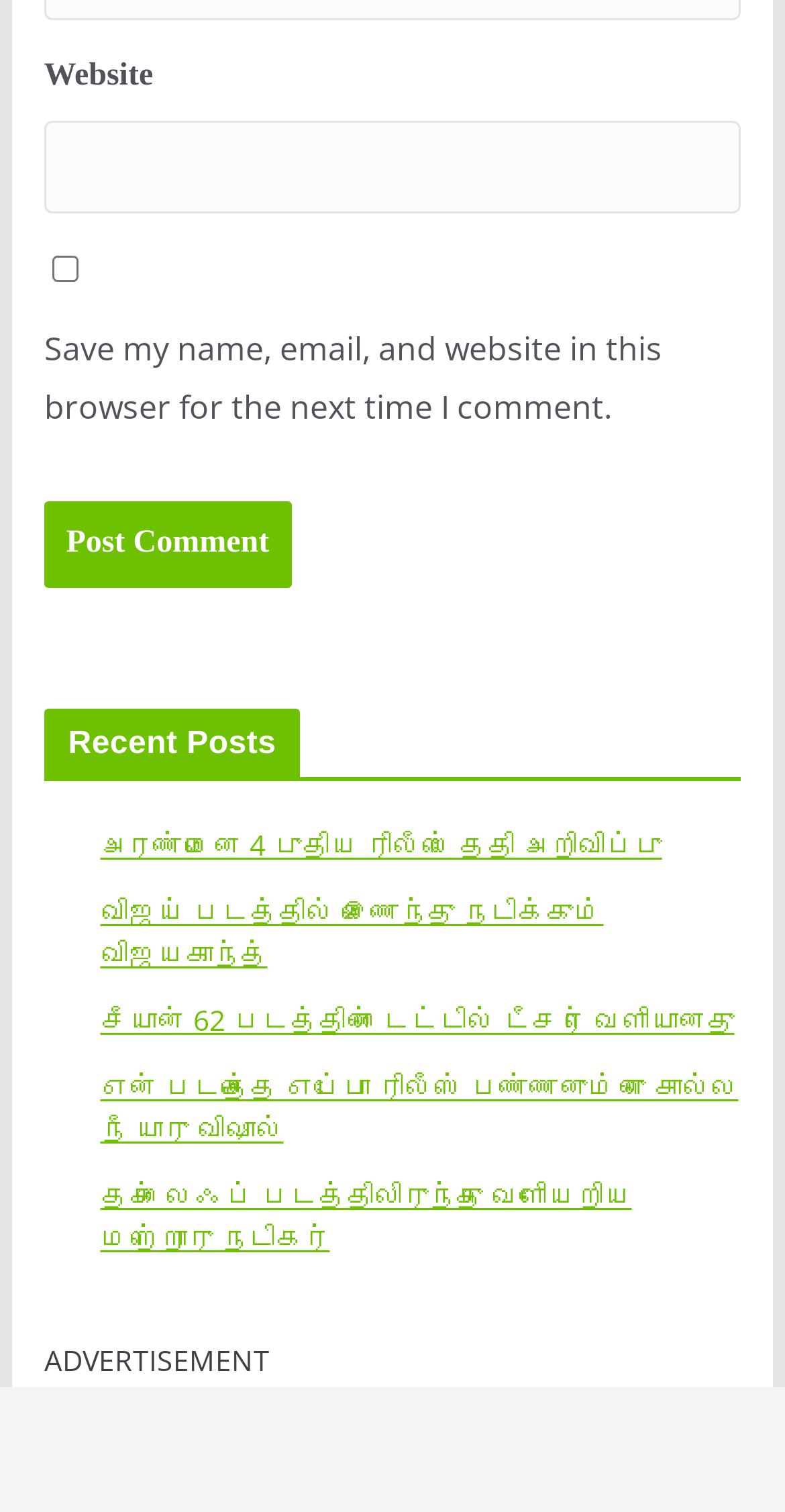Please locate the bounding box coordinates of the element's region that needs to be clicked to follow the instruction: "View the paper by Leslie Duhs". The bounding box coordinates should be provided as four float numbers between 0 and 1, i.e., [left, top, right, bottom].

None